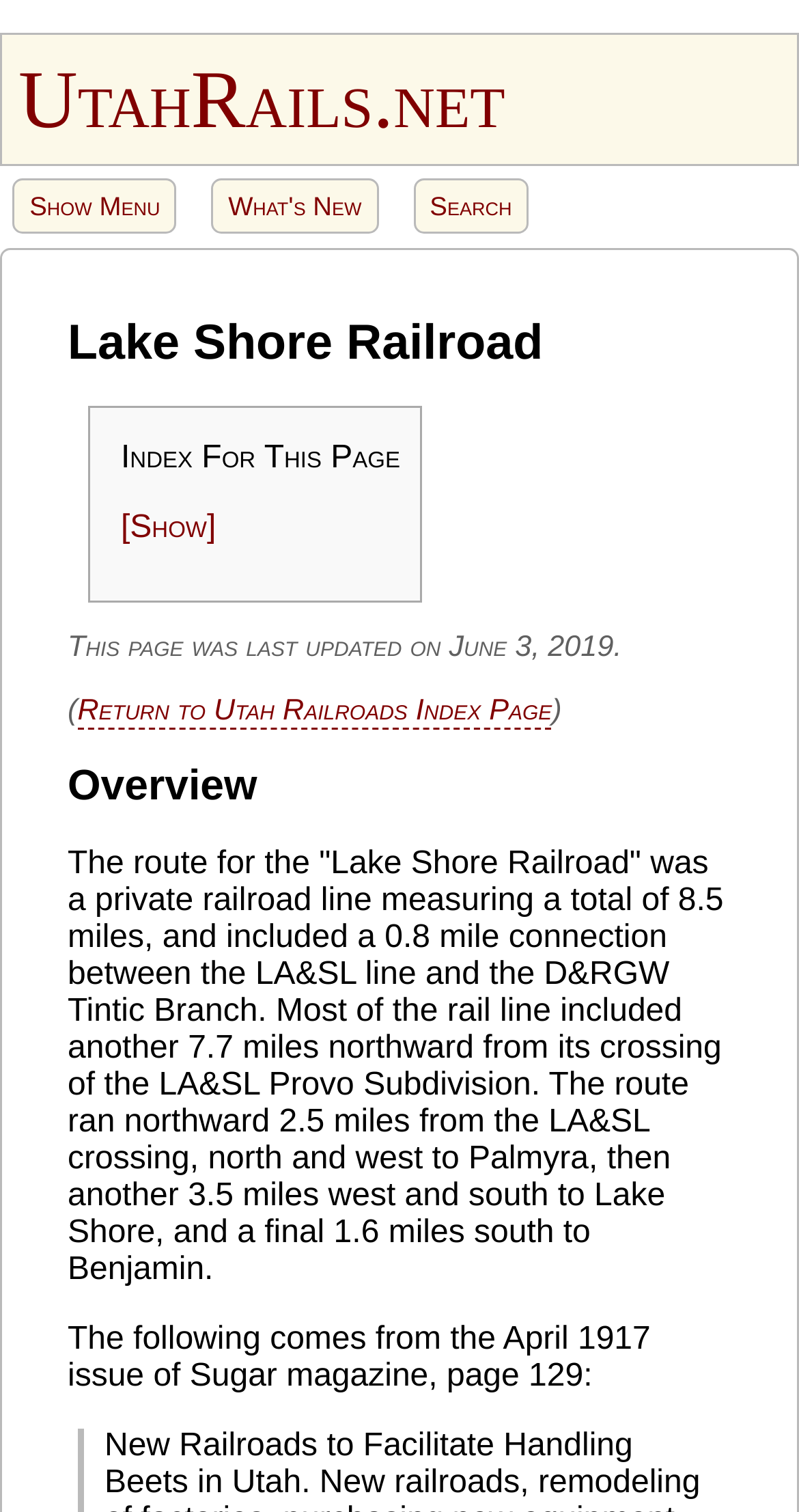Find the bounding box of the UI element described as: "[Show]". The bounding box coordinates should be given as four float values between 0 and 1, i.e., [left, top, right, bottom].

[0.151, 0.337, 0.27, 0.36]